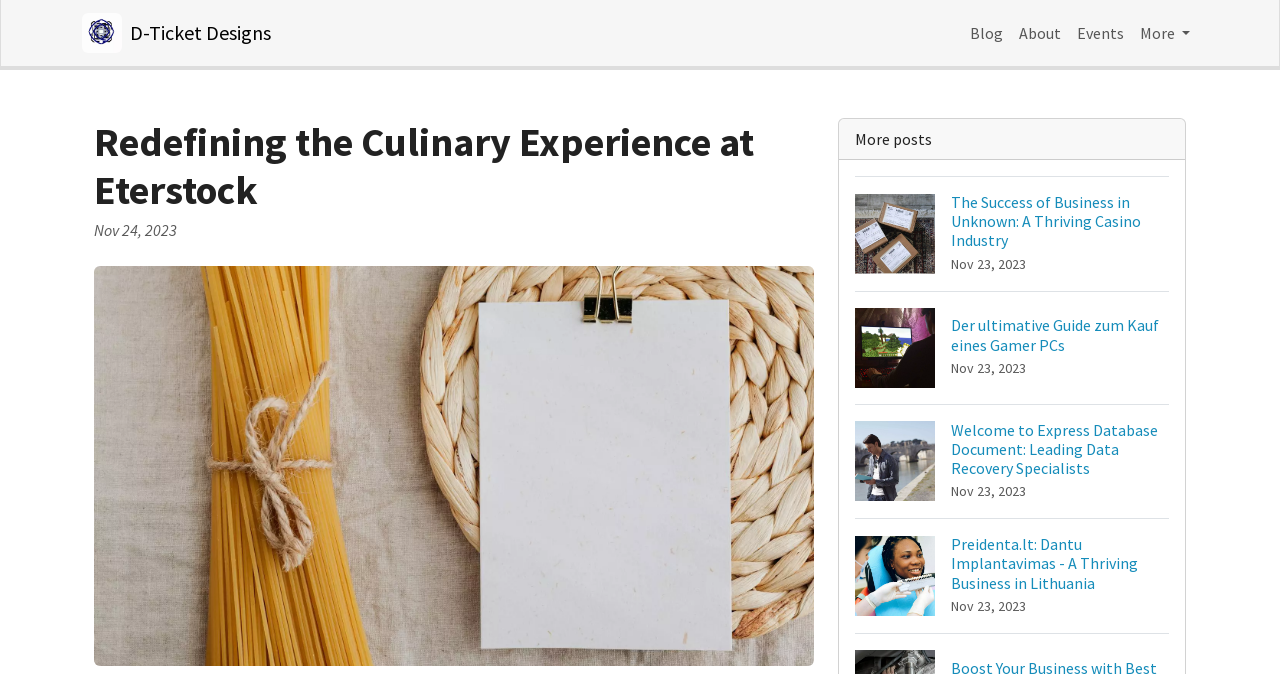Locate and generate the text content of the webpage's heading.

Redefining the Culinary Experience at Eterstock